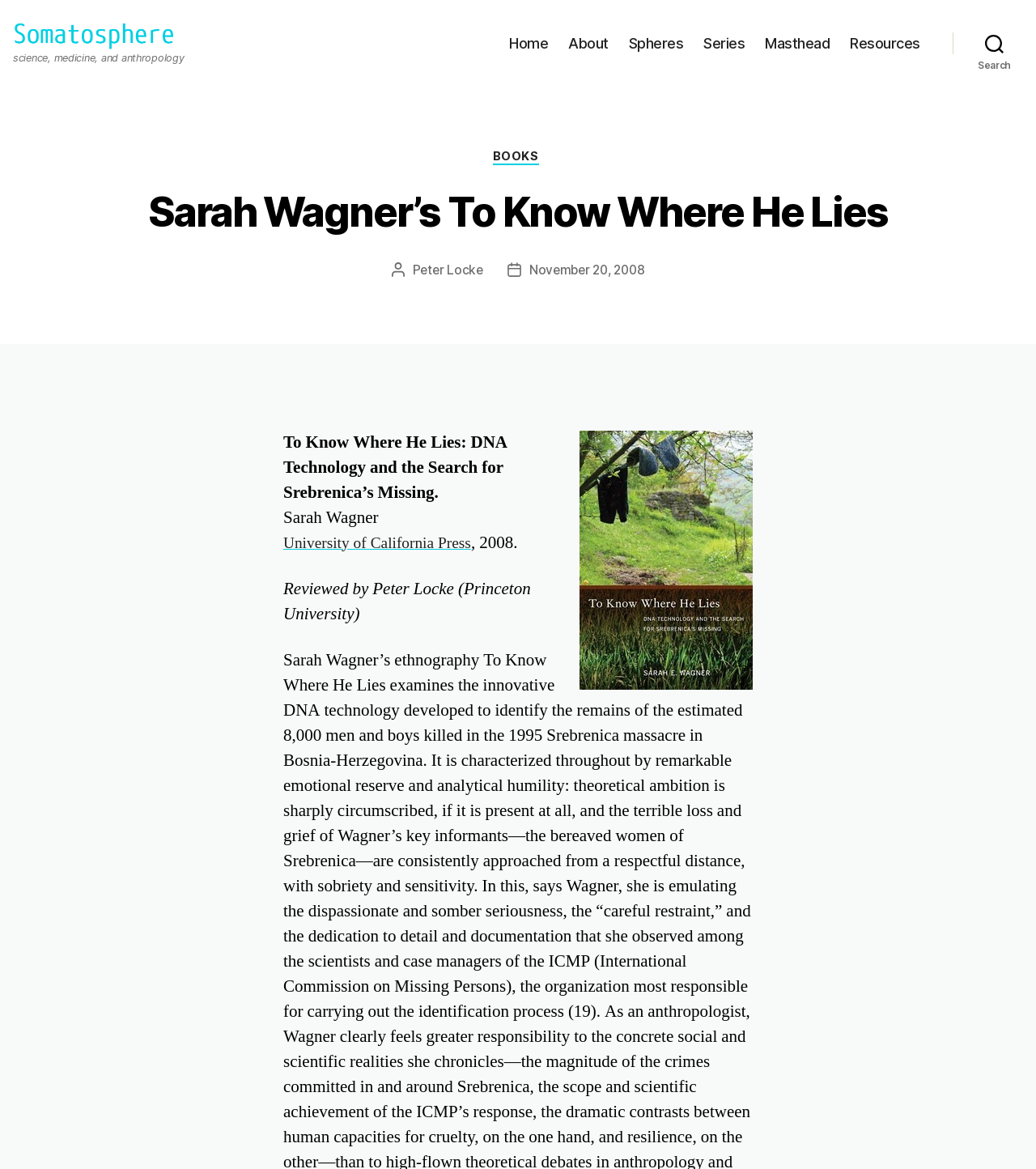Provide a brief response in the form of a single word or phrase:
What is the name of the university where the reviewer is from?

Princeton University